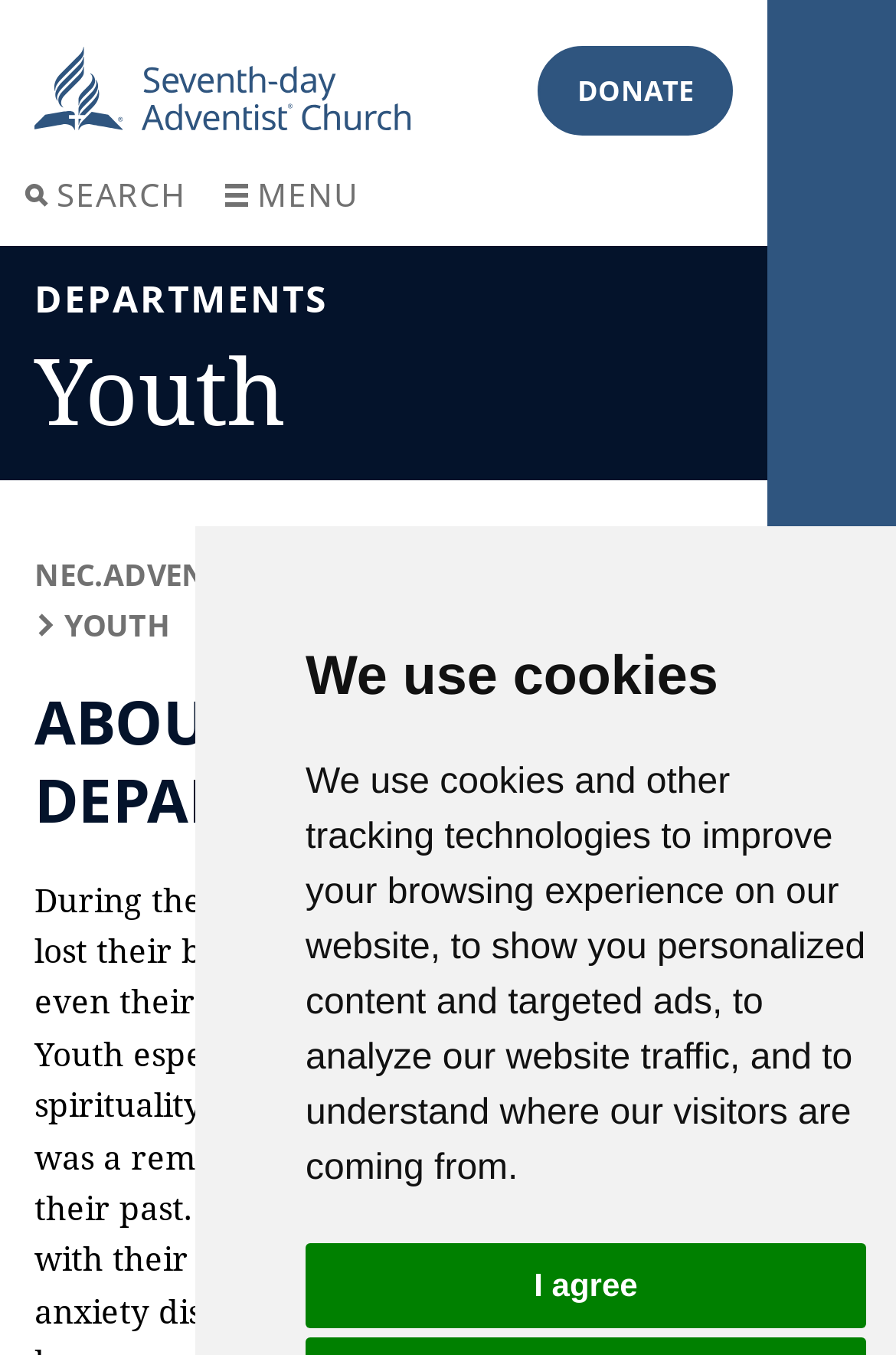Please provide the bounding box coordinates in the format (top-left x, top-left y, bottom-right x, bottom-right y). Remember, all values are floating point numbers between 0 and 1. What is the bounding box coordinate of the region described as: o-icon__search Search

[0.0, 0.115, 0.224, 0.173]